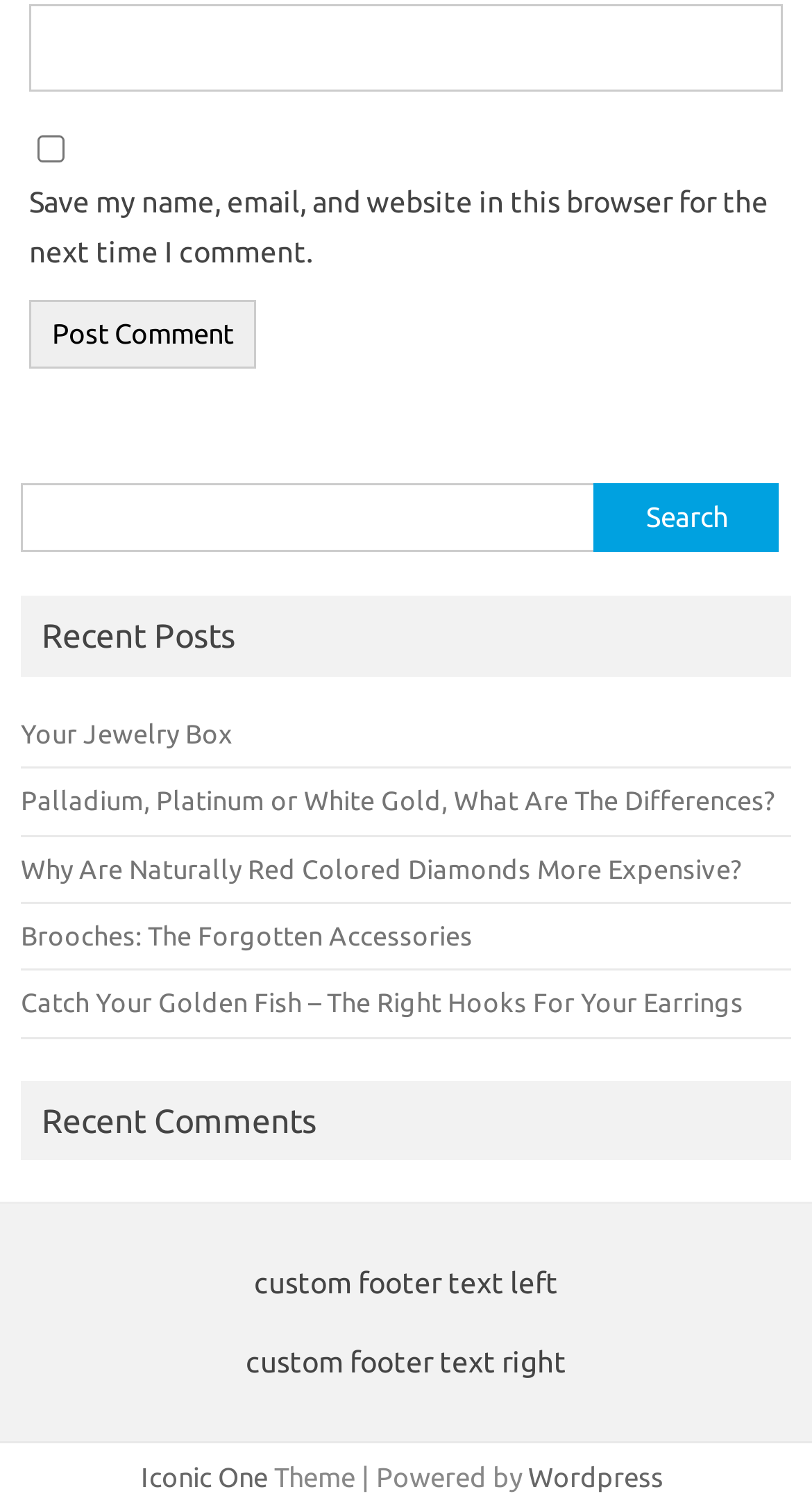What type of content is listed under 'Recent Posts'?
Provide an in-depth and detailed explanation in response to the question.

The 'Recent Posts' section lists several links with descriptive titles, such as 'Your Jewelry Box' and 'Palladium, Platinum or White Gold, What Are The Differences?'. This suggests that the section is listing recent blog posts or articles on the website.